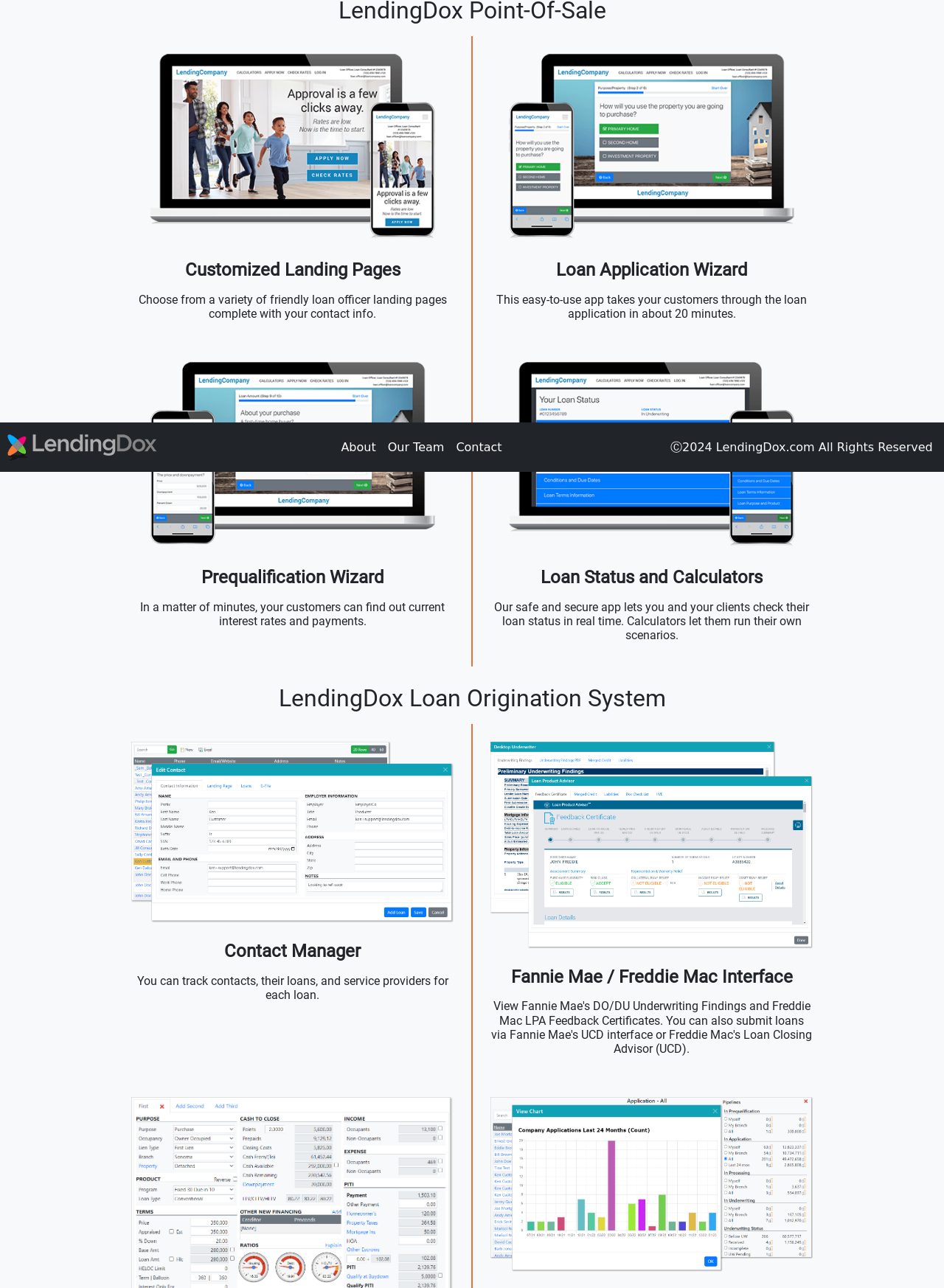Find the bounding box coordinates for the HTML element specified by: "Contact".

[0.477, 0.337, 0.538, 0.357]